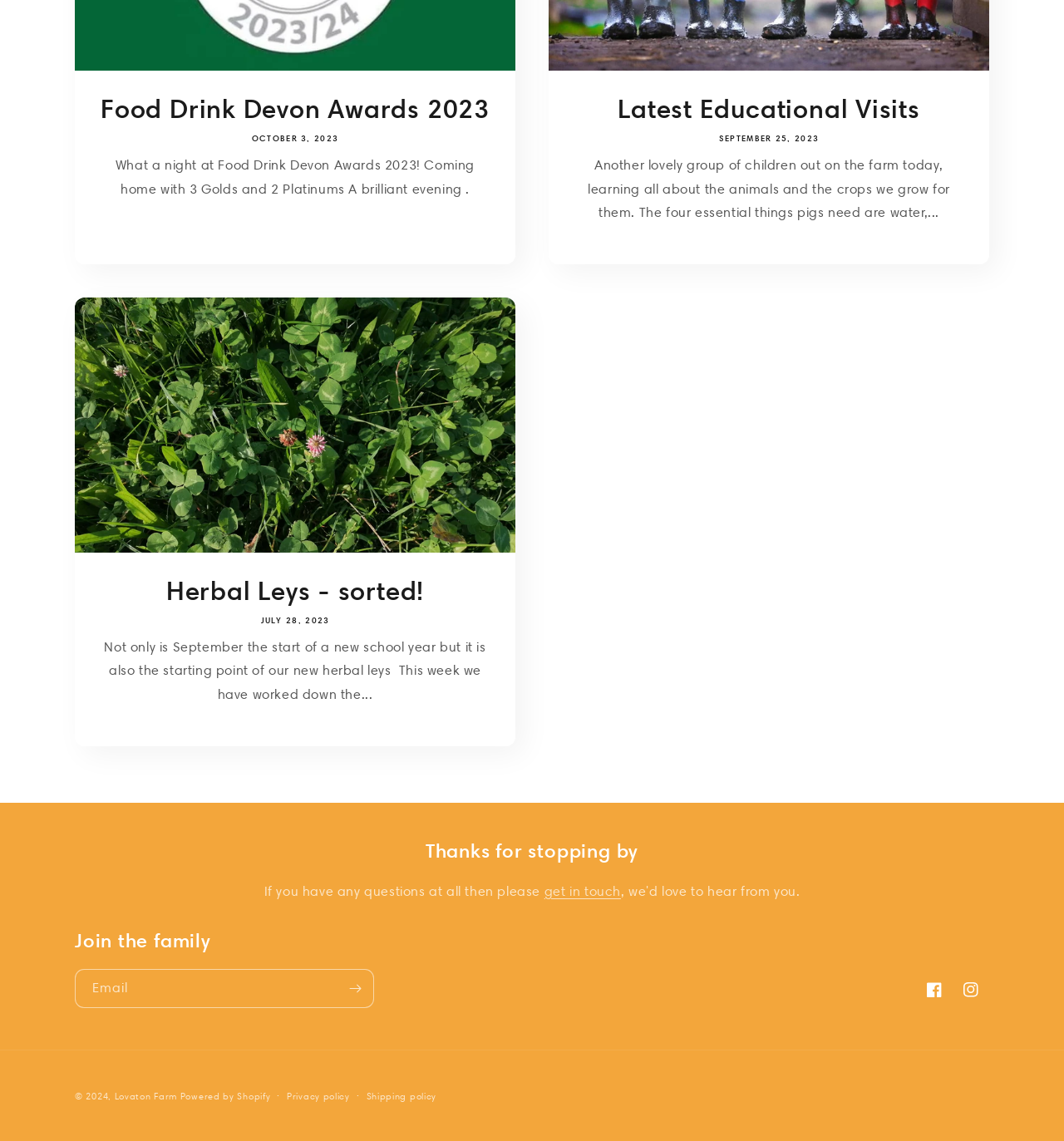Extract the bounding box coordinates for the described element: "Latest Educational Visits". The coordinates should be represented as four float numbers between 0 and 1: [left, top, right, bottom].

[0.539, 0.082, 0.906, 0.11]